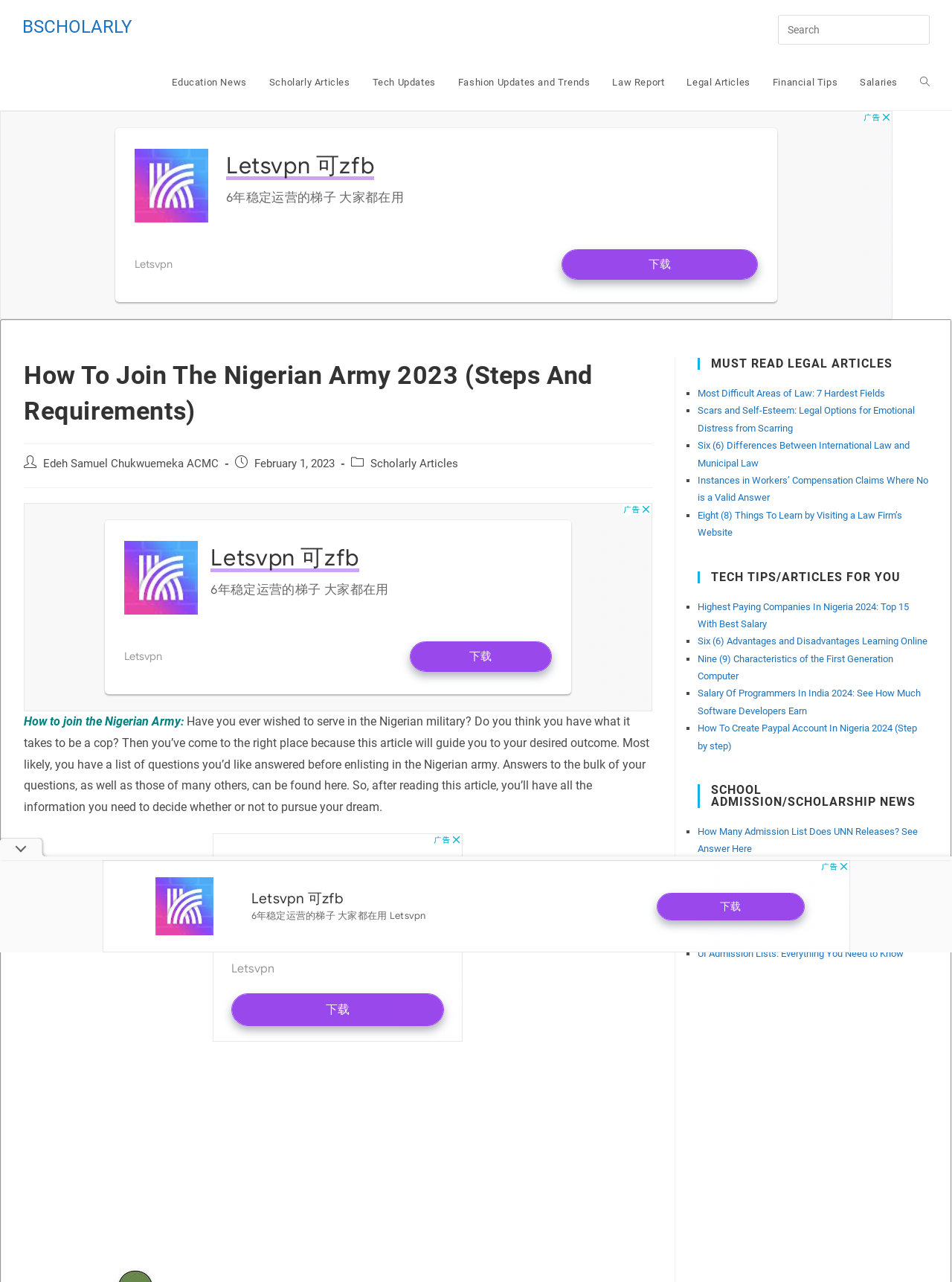Please specify the bounding box coordinates of the area that should be clicked to accomplish the following instruction: "Click on Education News". The coordinates should consist of four float numbers between 0 and 1, i.e., [left, top, right, bottom].

[0.169, 0.043, 0.271, 0.086]